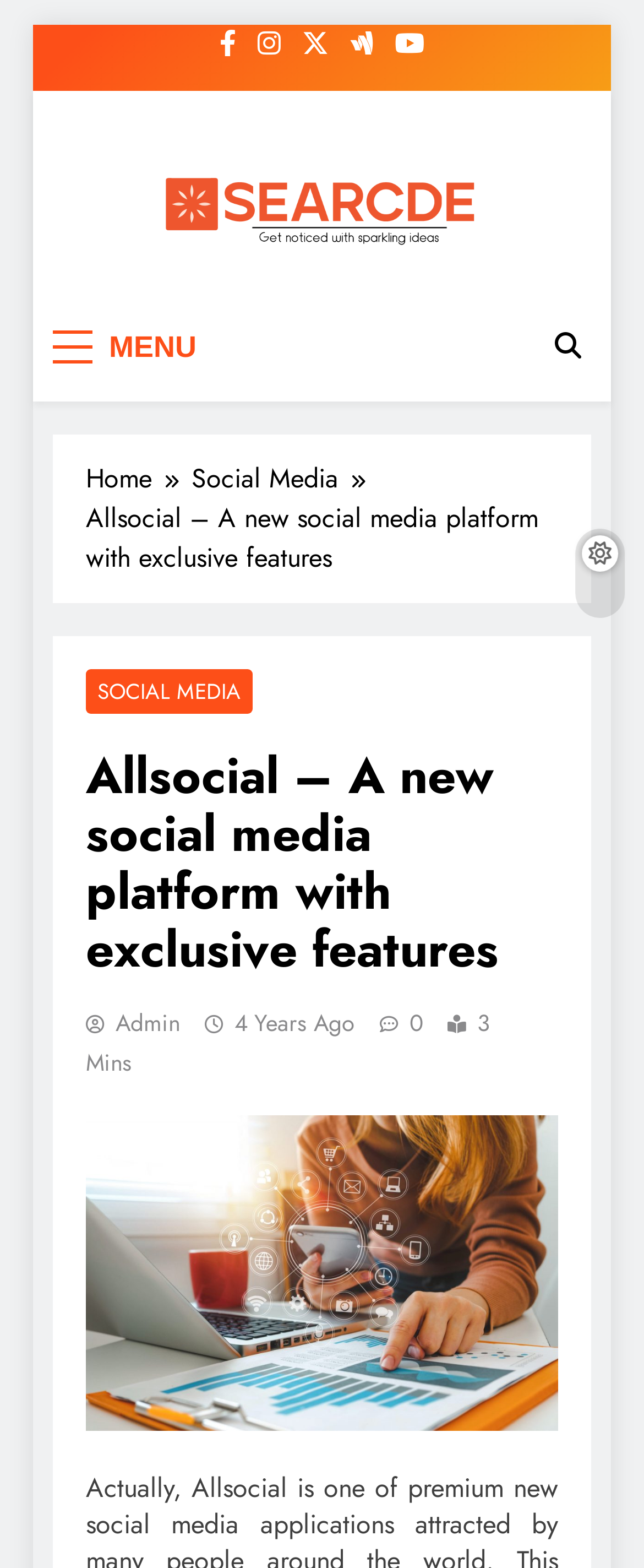Provide a one-word or one-phrase answer to the question:
What is the theme of the image on the webpage?

social networking sites